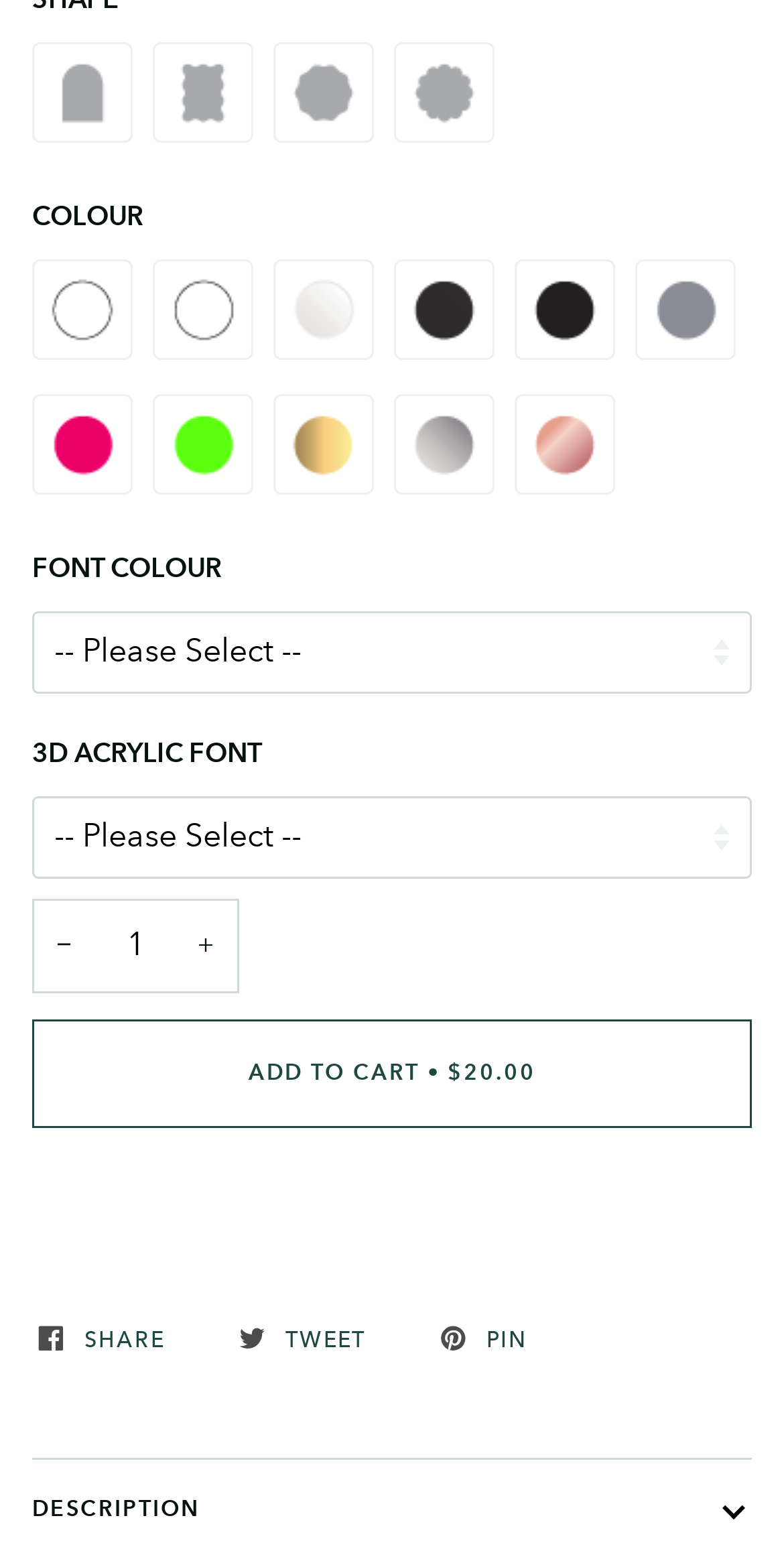What is the text on the button below the 'FONT COLOUR' combobox?
Based on the image, respond with a single word or phrase.

3D ACRYLIC FONT